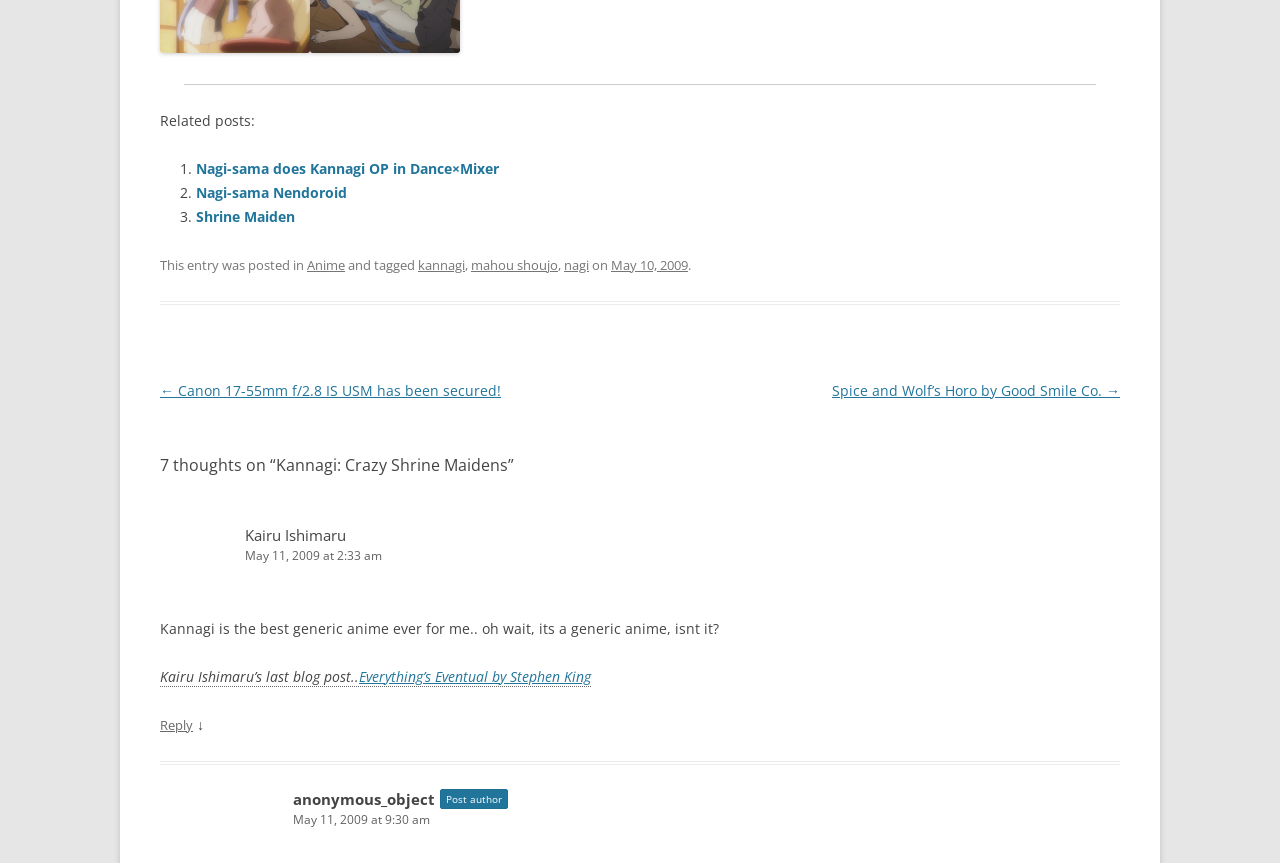Locate the bounding box coordinates of the item that should be clicked to fulfill the instruction: "Read the comment from Kairu Ishimaru".

[0.191, 0.608, 0.27, 0.631]